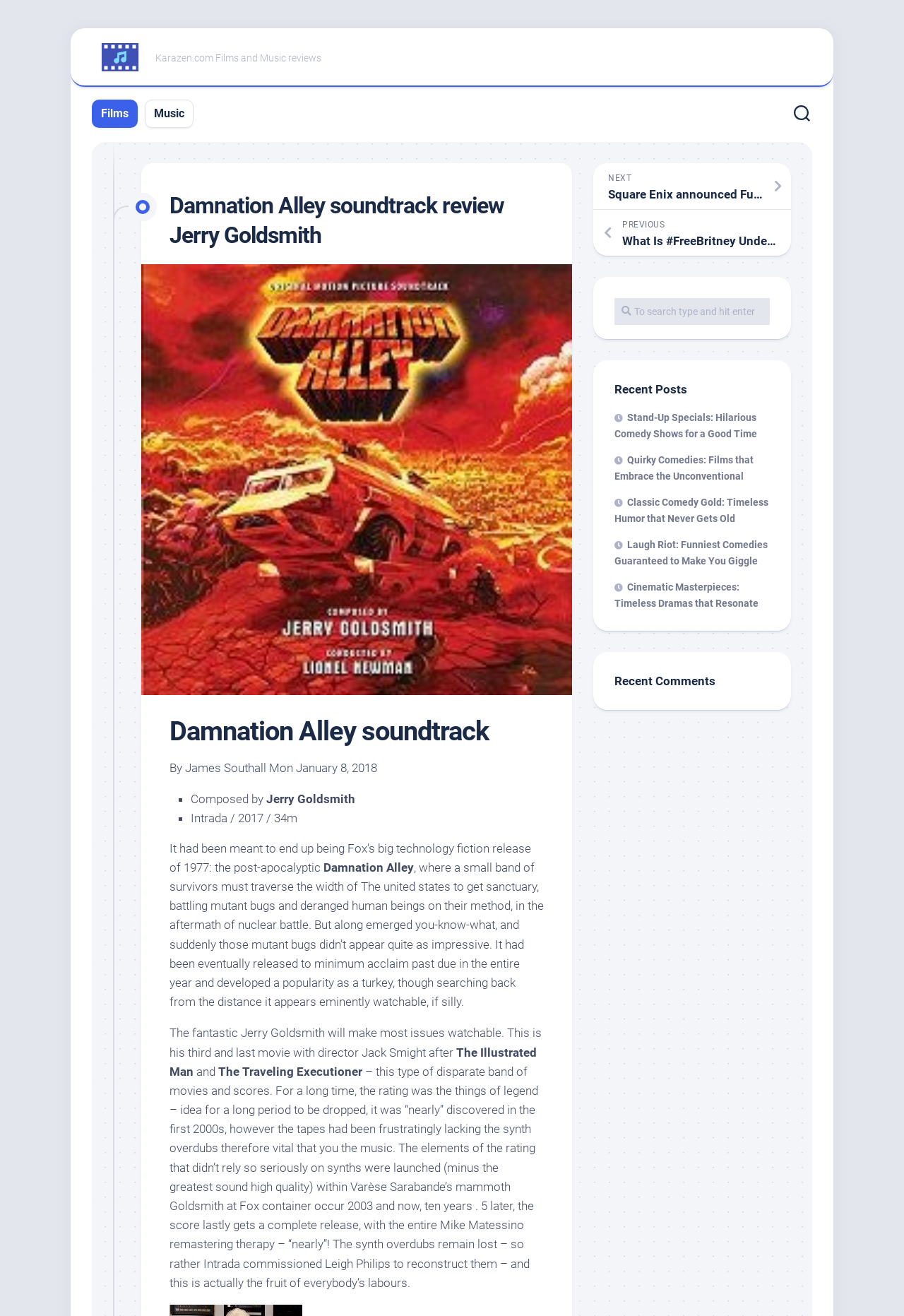Find the primary header on the webpage and provide its text.

Damnation Alley soundtrack review Jerry Goldsmith